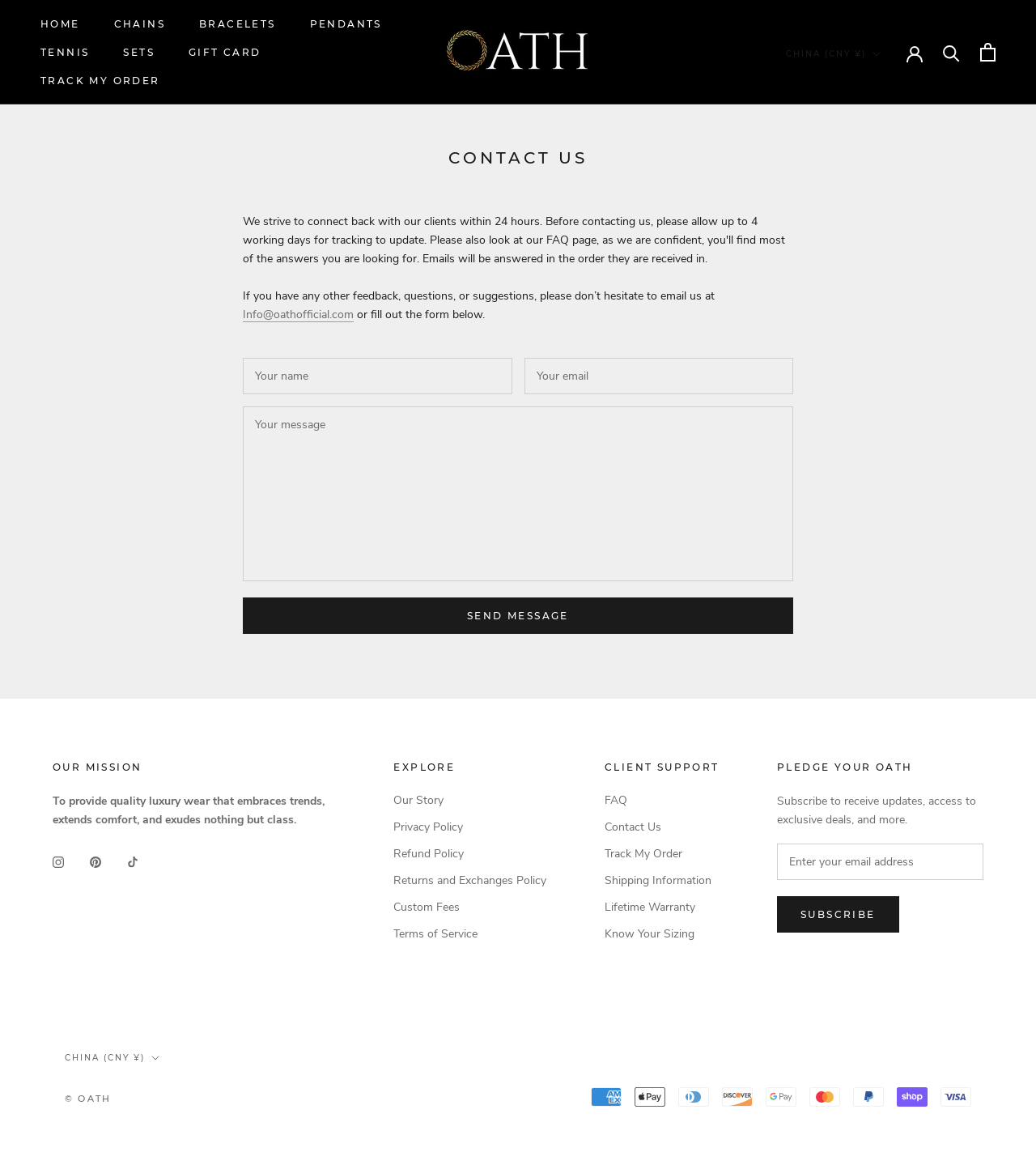What is the company's mission?
Based on the screenshot, give a detailed explanation to answer the question.

According to the webpage, the company's mission is to provide quality luxury wear that embraces trends, extends comfort, and exudes nothing but class, indicating a focus on delivering high-quality products to customers.